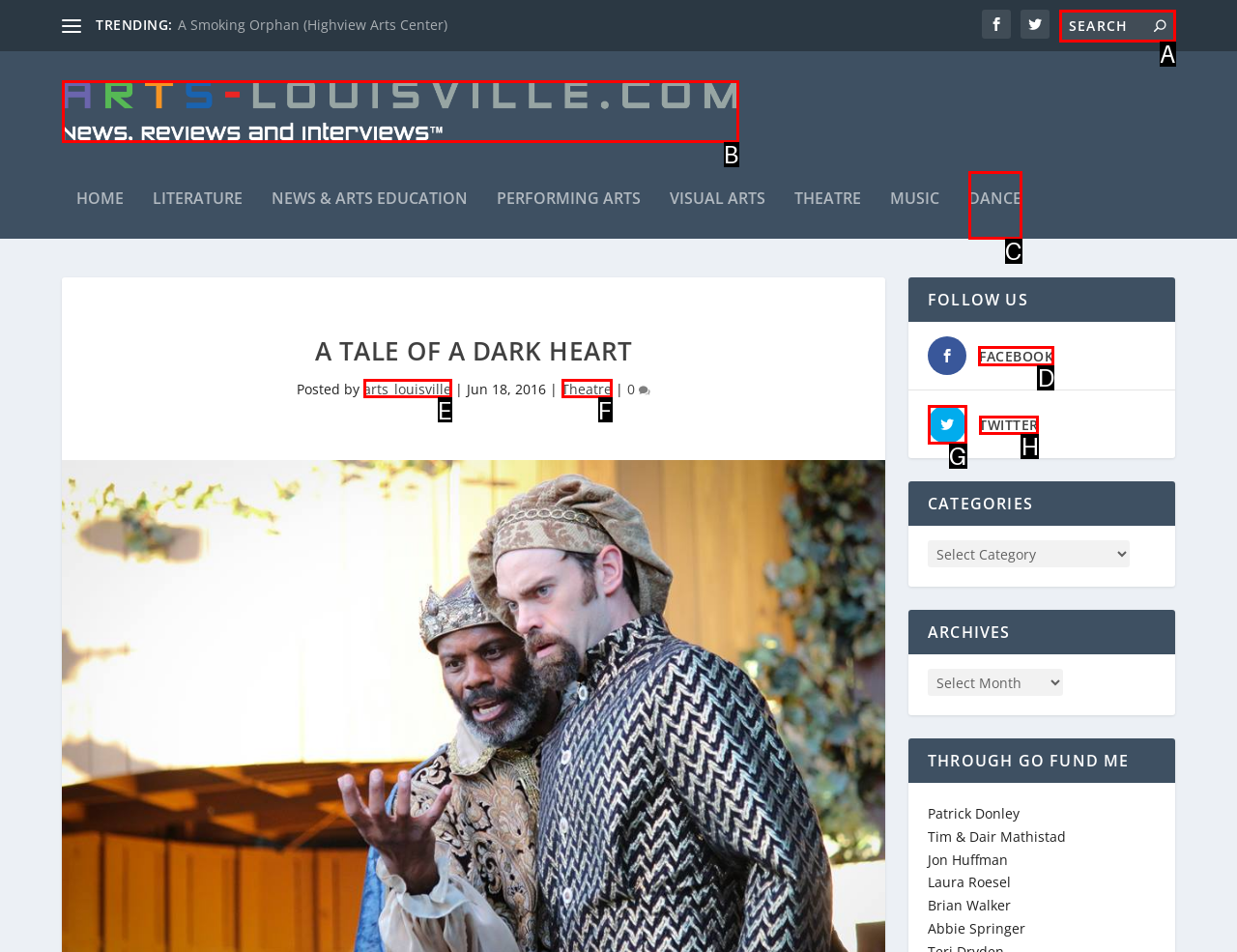Identify the correct HTML element to click for the task: Follow on FACEBOOK. Provide the letter of your choice.

D